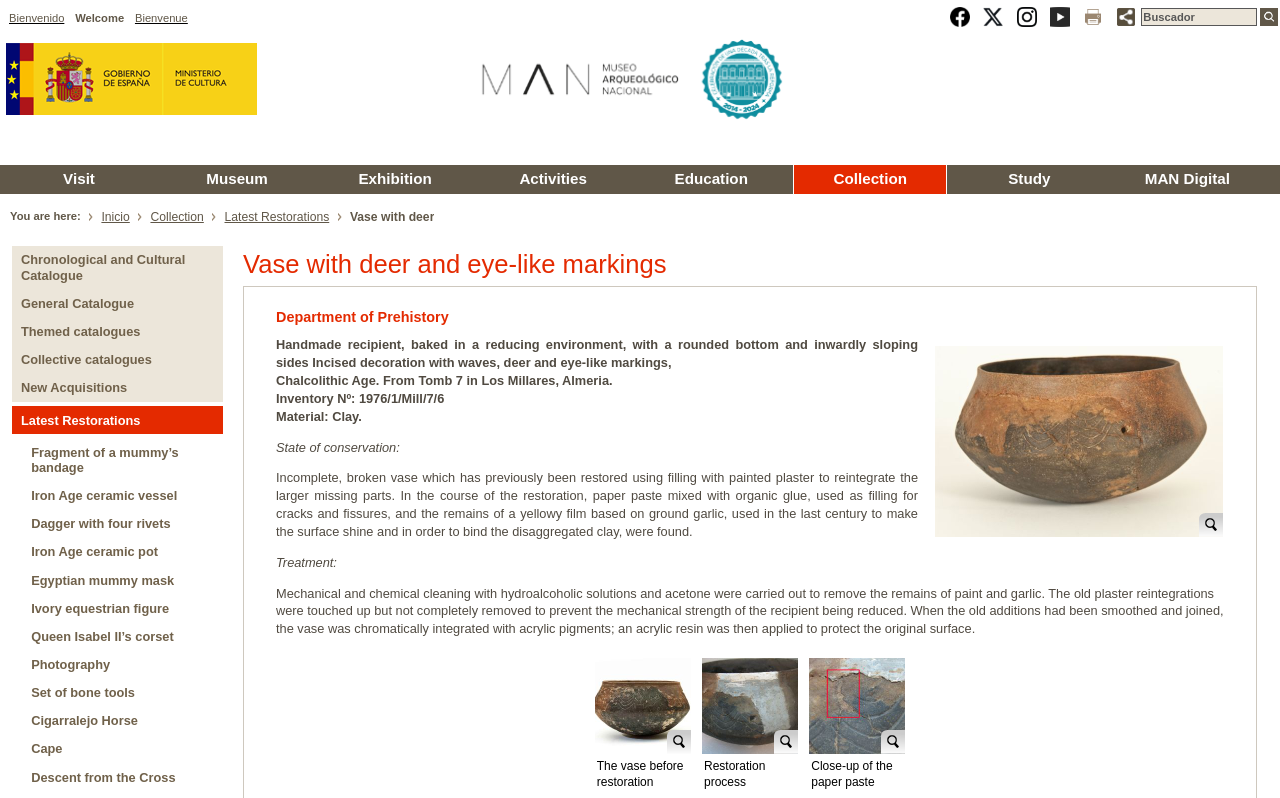Describe all visible elements and their arrangement on the webpage.

This webpage is about a vase with deer and eye-like markings from the Chalcolithic Age, specifically from Tomb 7 in Los Millares, Almeria. The vase is displayed prominently on the page, with an image of it after restoration and another image of it before restoration. There are also images of the restoration process and a close-up of the paper paste used in the restoration.

At the top of the page, there are several links, including "Bienvenido" (Welcome), "Bienvenue" (Welcome in French), and "Buscador" (Search). There are also links to share the page and external links that open in a new window.

Below the top links, there is a navigation menu with links to "Visit", "Museum", "Exhibition", "Activities", "Education", "Collection", "Study", and "MAN Digital". 

On the left side of the page, there is a section with links to "Inicio" (Home), "Collection", "Latest Restorations", and a breadcrumb trail showing the current location within the website.

The main content of the page is divided into sections. The first section has a heading "Vase with deer and eye-like markings" and provides a description of the vase, including its material, age, and provenance. The second section has a heading "Department of Prehistory" and provides more information about the vase, including its inventory number, state of conservation, and treatment.

There are several blocks of text that provide detailed information about the vase, including its handmade construction, incised decoration, and restoration process. The text is accompanied by images of the vase and its restoration.

At the bottom of the page, there are more links to other artifacts, including a fragment of a mummy's bandage, an Iron Age ceramic vessel, and a dagger with four rivets, among others.